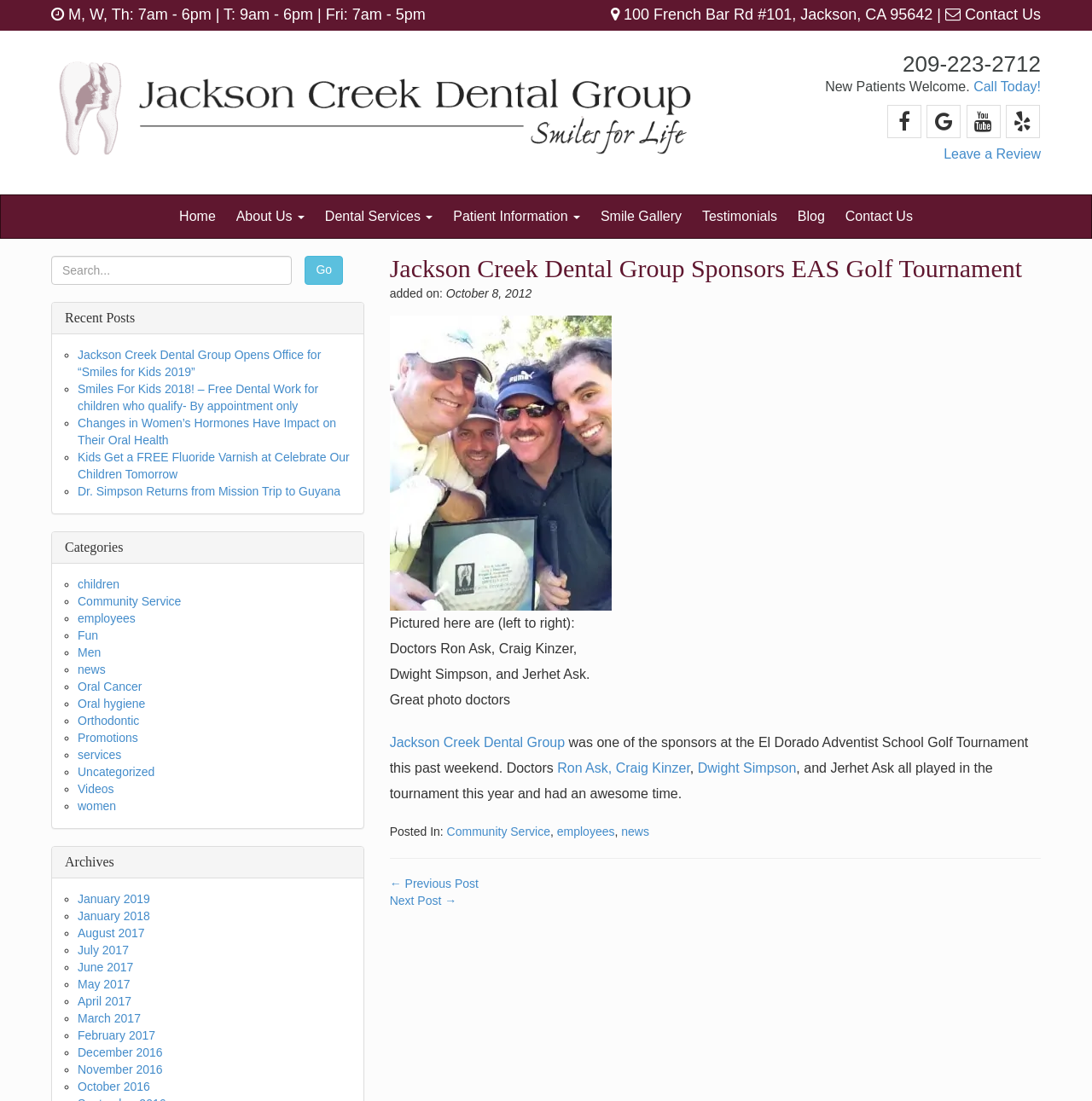Please provide a comprehensive answer to the question based on the screenshot: What is the name of the blog post category that includes this article?

I found the category by looking at the link element that contains the text 'Community Service' and is located near the heading element that contains the text 'Posted In:'.